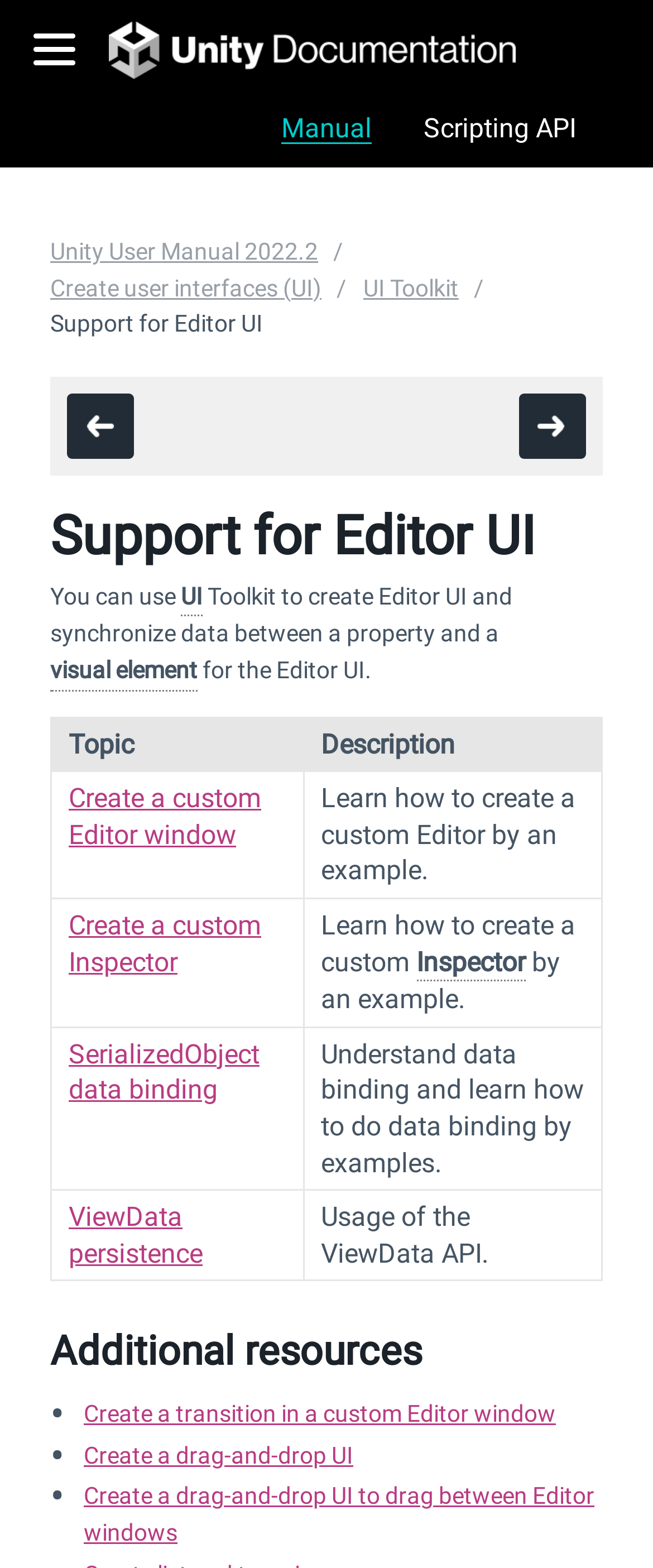What is the purpose of the UI Toolkit?
Kindly offer a detailed explanation using the data available in the image.

The purpose of the UI Toolkit is to create Editor UI and synchronize data between a property and a visual element, as mentioned in the paragraph below the heading 'Support for Editor UI'.